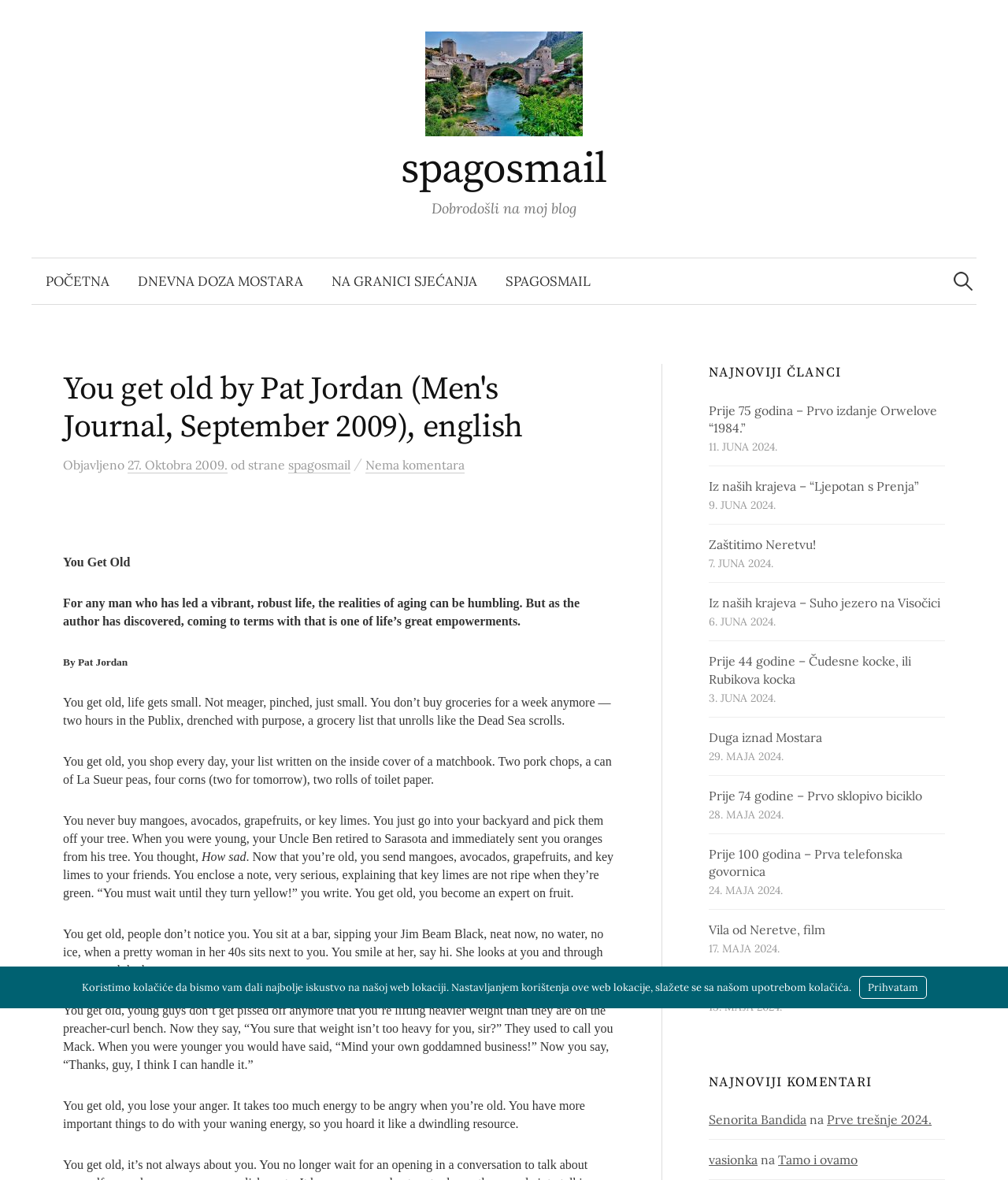Determine the bounding box coordinates of the region that needs to be clicked to achieve the task: "Visit the 'DNEVNA DOZA MOSTARA' page".

[0.123, 0.219, 0.315, 0.258]